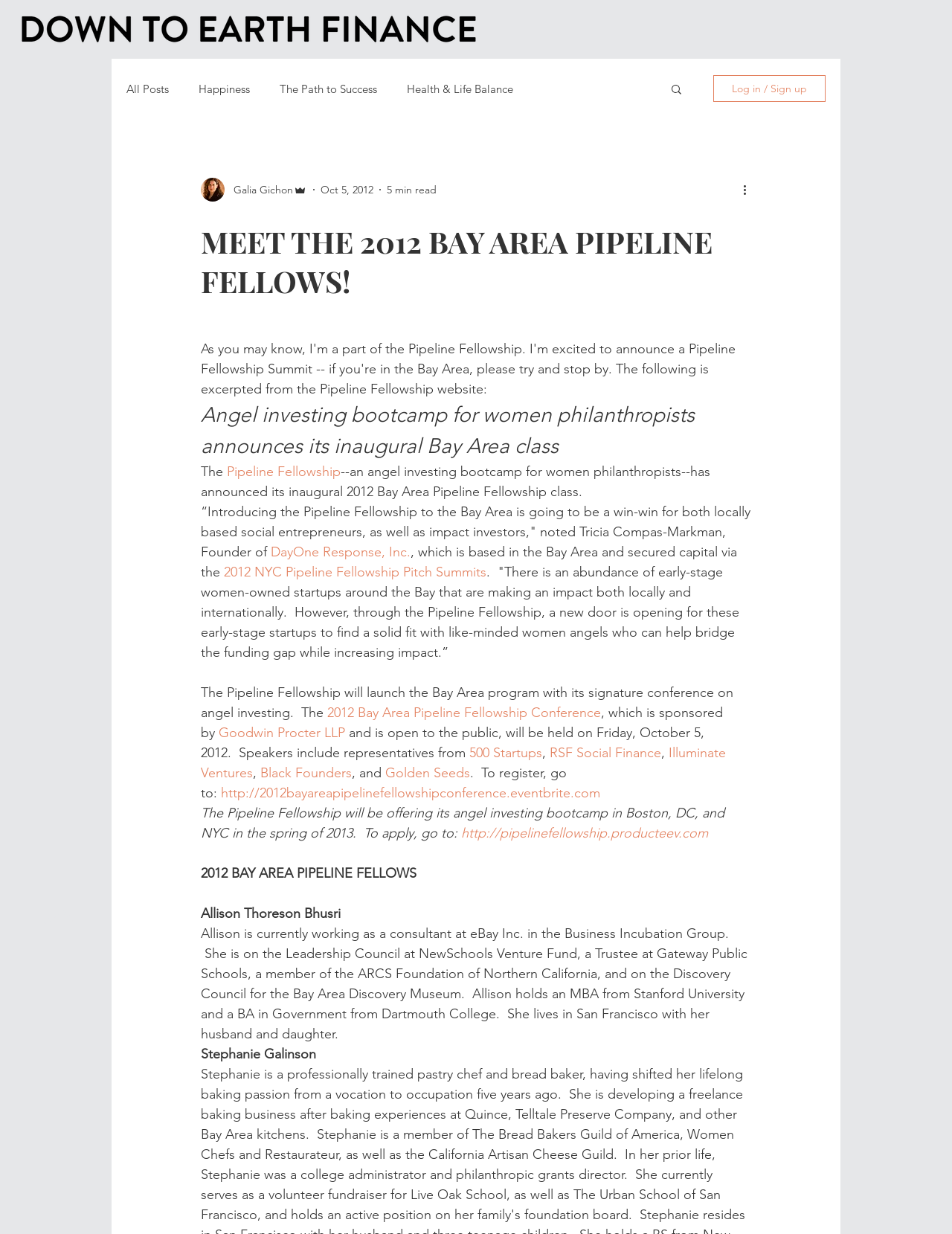Determine the bounding box coordinates for the region that must be clicked to execute the following instruction: "Register for the 2012 Bay Area Pipeline Fellowship Conference".

[0.232, 0.636, 0.63, 0.649]